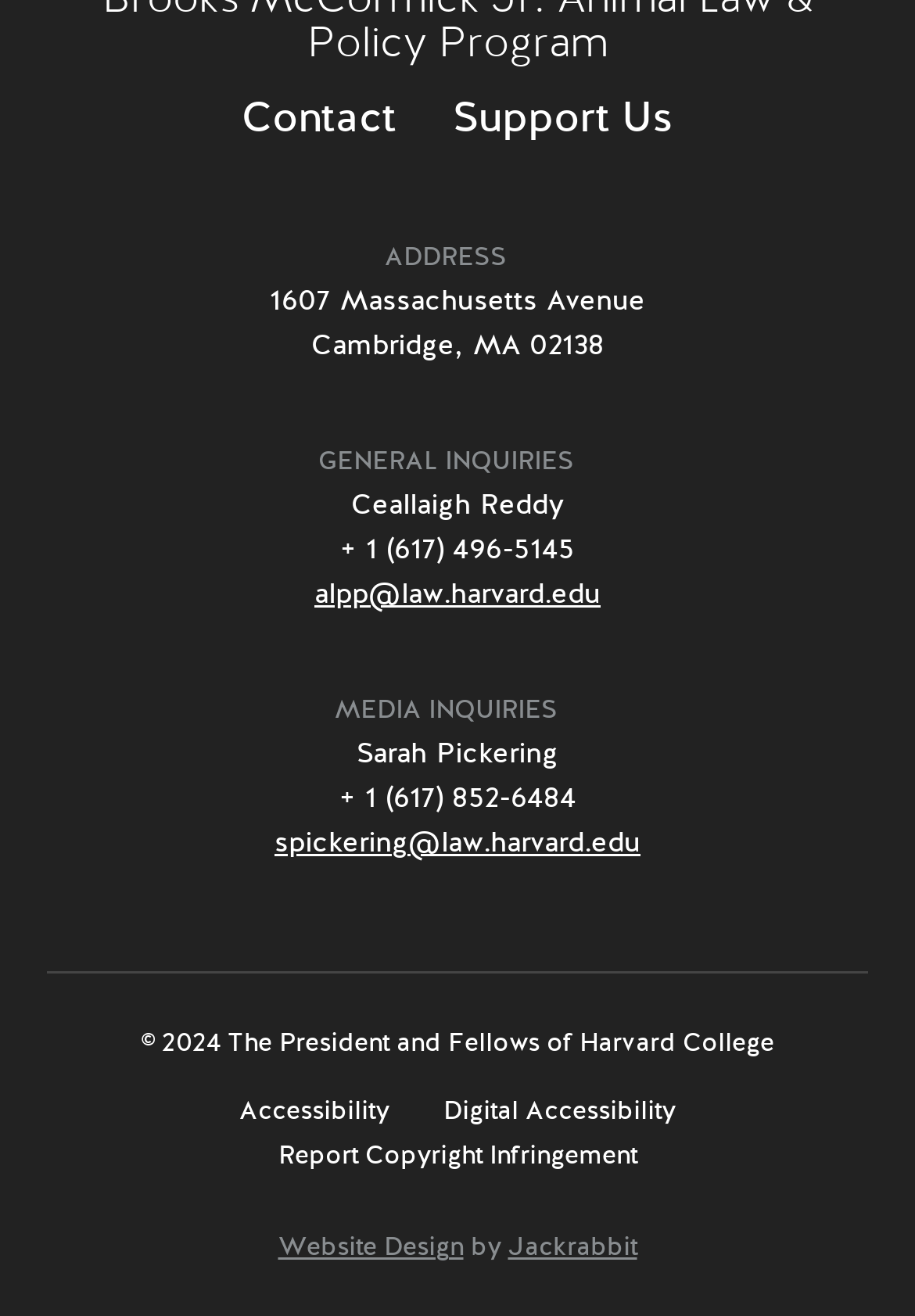Refer to the screenshot and answer the following question in detail:
What is the phone number for media inquiries?

The phone number for media inquiries can be found under the 'MEDIA INQUIRIES' section, where Sarah Pickering's contact information is listed, including the phone number.